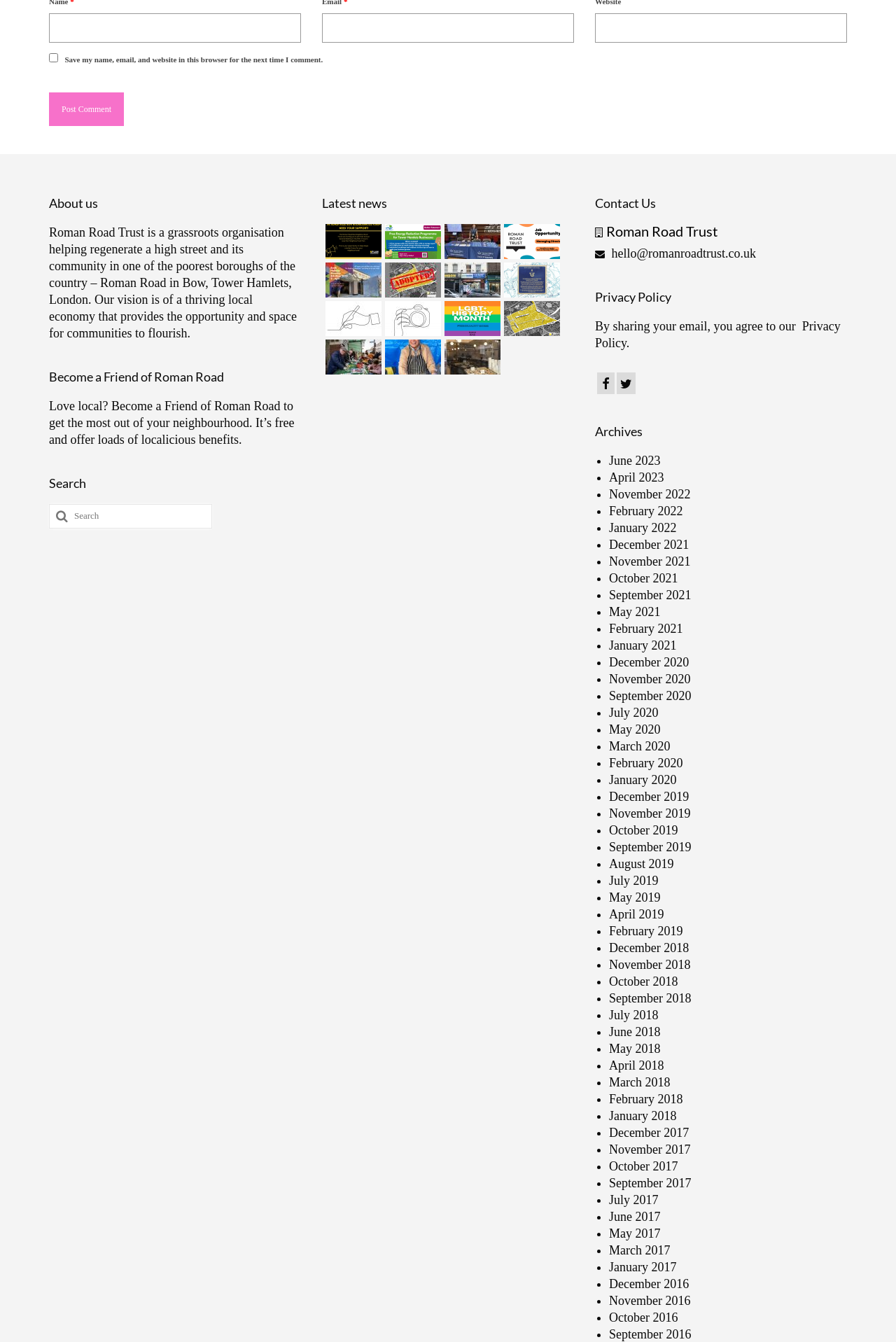Highlight the bounding box coordinates of the element you need to click to perform the following instruction: "Become a Friend of Roman Road."

[0.124, 0.297, 0.313, 0.308]